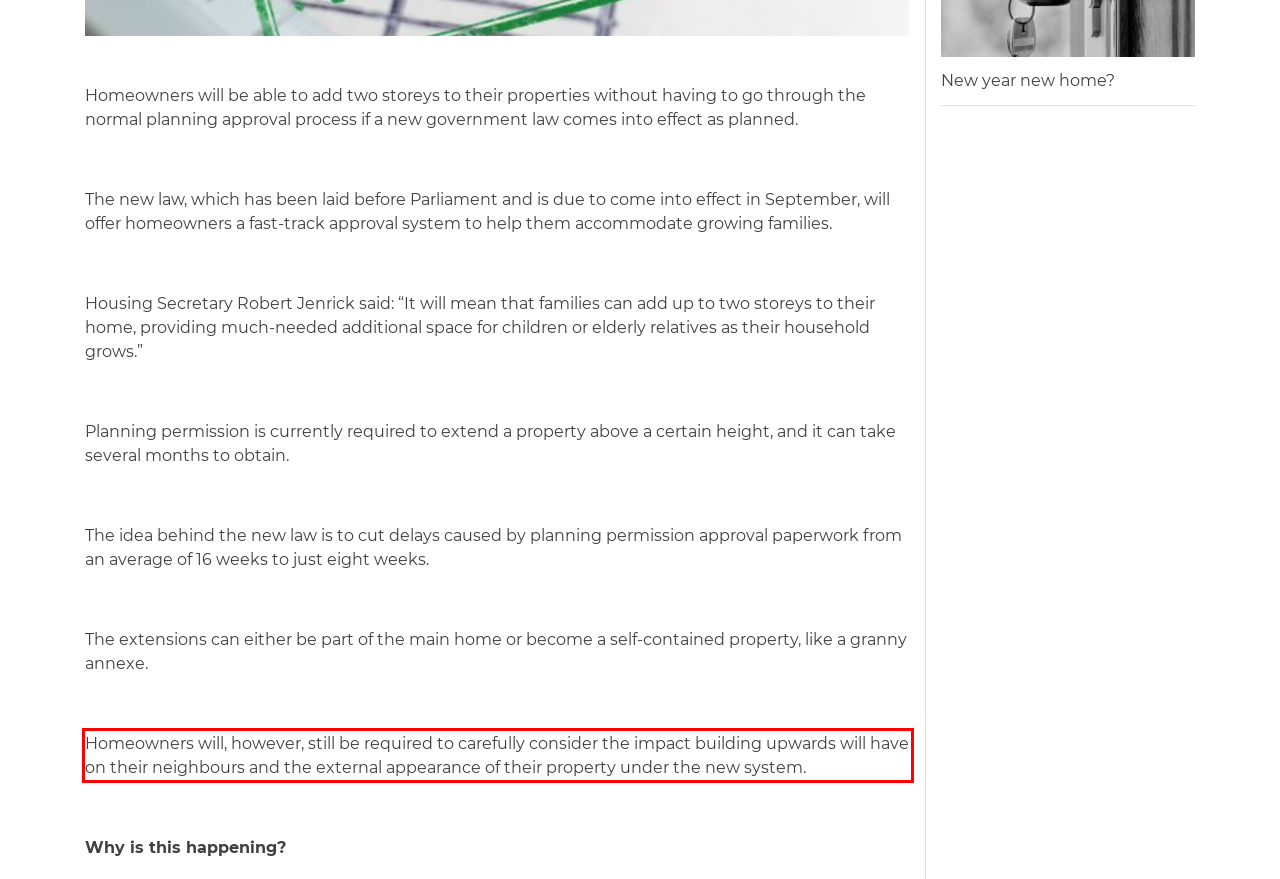Analyze the screenshot of a webpage where a red rectangle is bounding a UI element. Extract and generate the text content within this red bounding box.

Homeowners will, however, still be required to carefully consider the impact building upwards will have on their neighbours and the external appearance of their property under the new system.